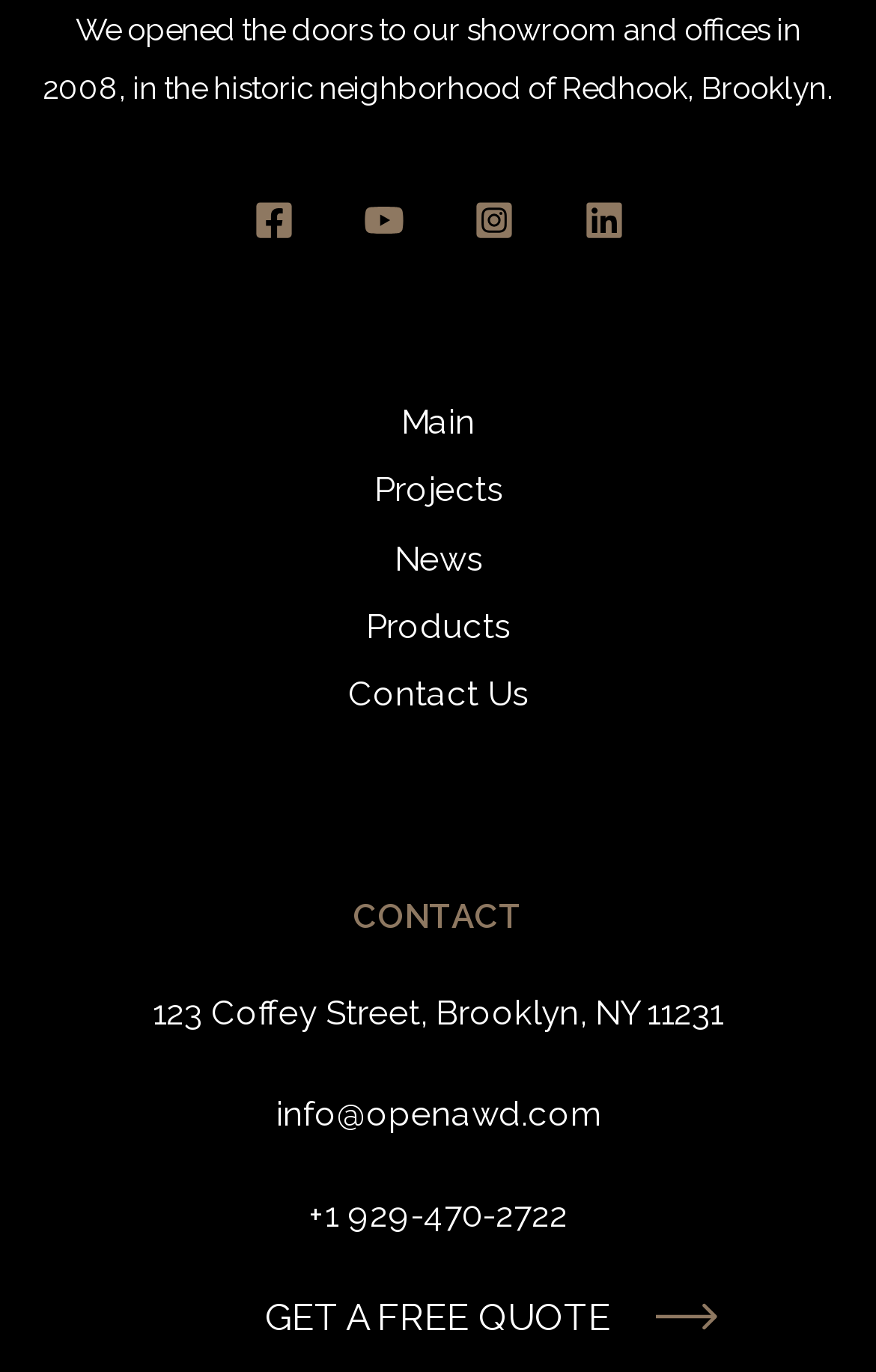Based on the image, please respond to the question with as much detail as possible:
What year did the showroom open?

The answer can be found in the StaticText element with the text 'We opened the doors to our showroom and offices in 2008, in the historic neighborhood of Redhook, Brooklyn.'